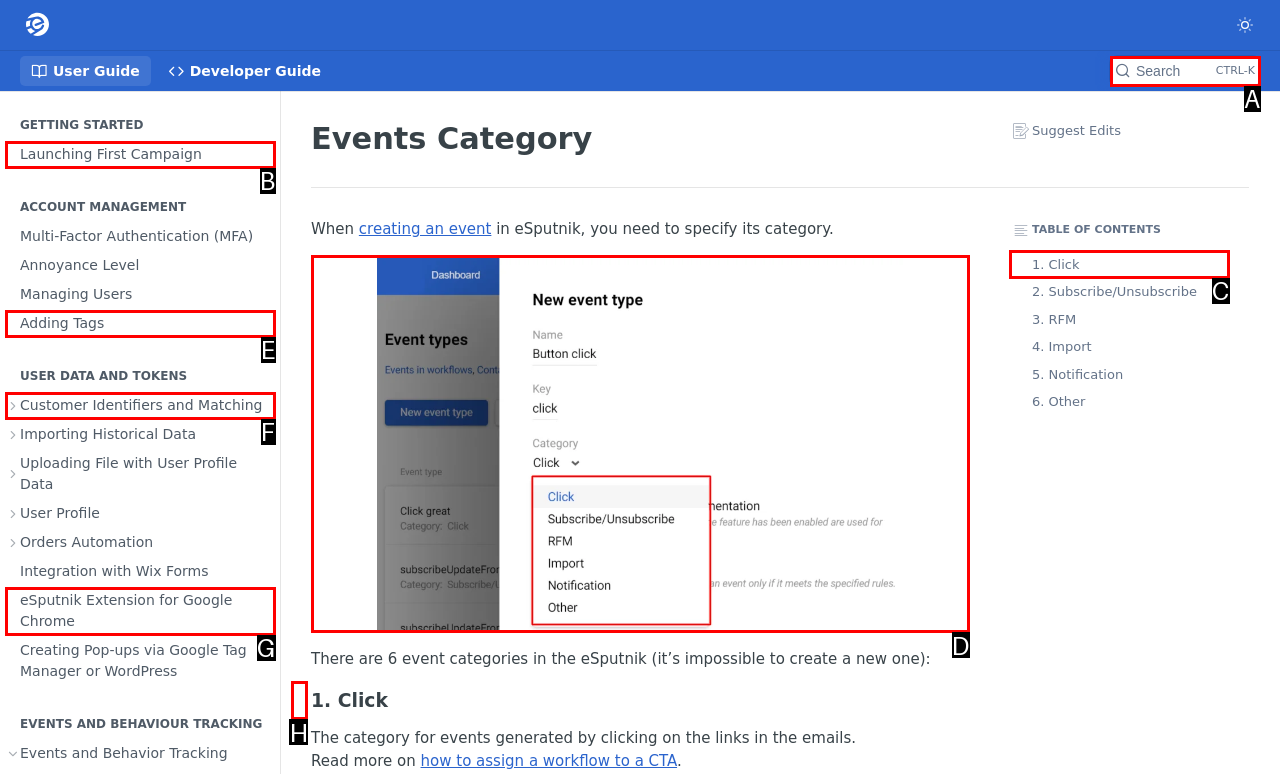Choose the letter that best represents the description: Copyright & Disclaimer. Provide the letter as your response.

None